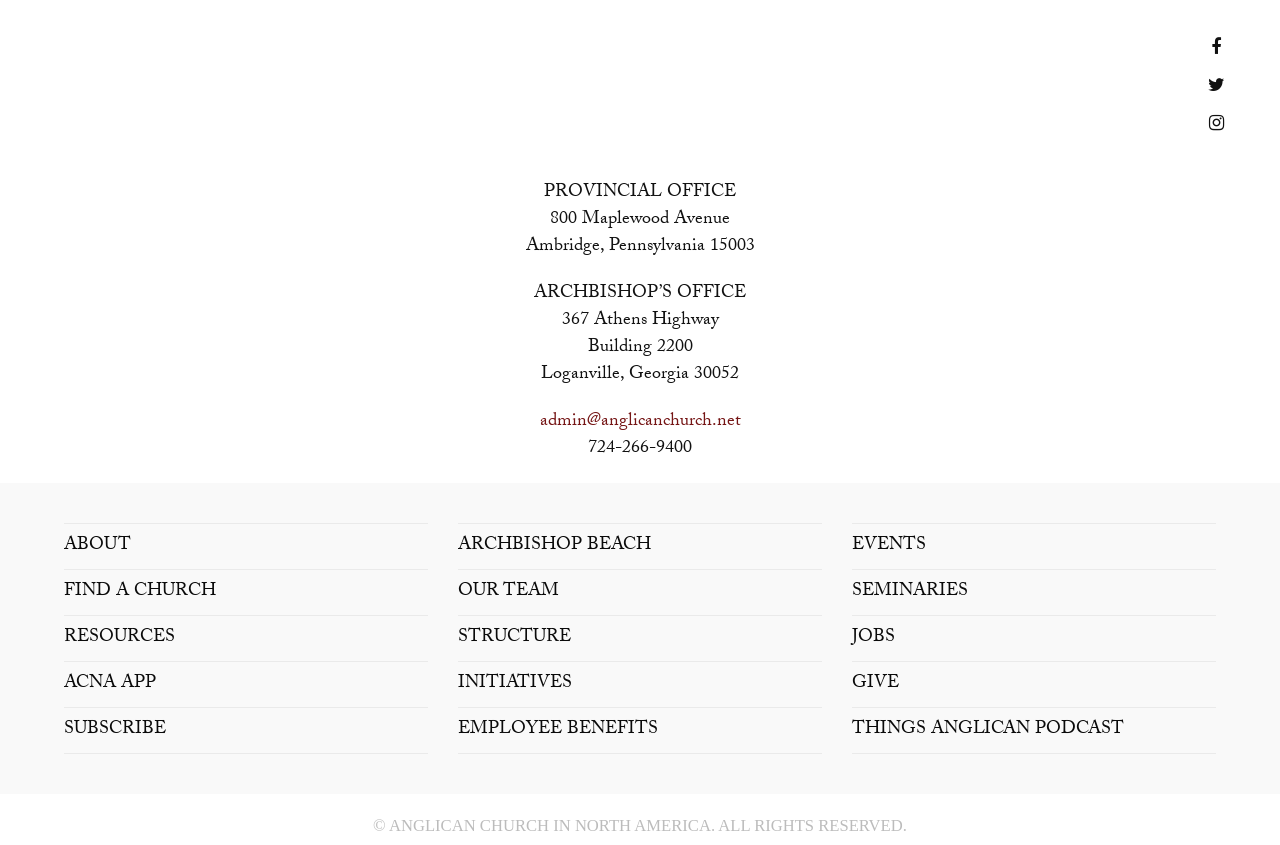Please locate the bounding box coordinates of the element's region that needs to be clicked to follow the instruction: "Visit Facebook". The bounding box coordinates should be provided as four float numbers between 0 and 1, i.e., [left, top, right, bottom].

[0.946, 0.035, 0.954, 0.075]